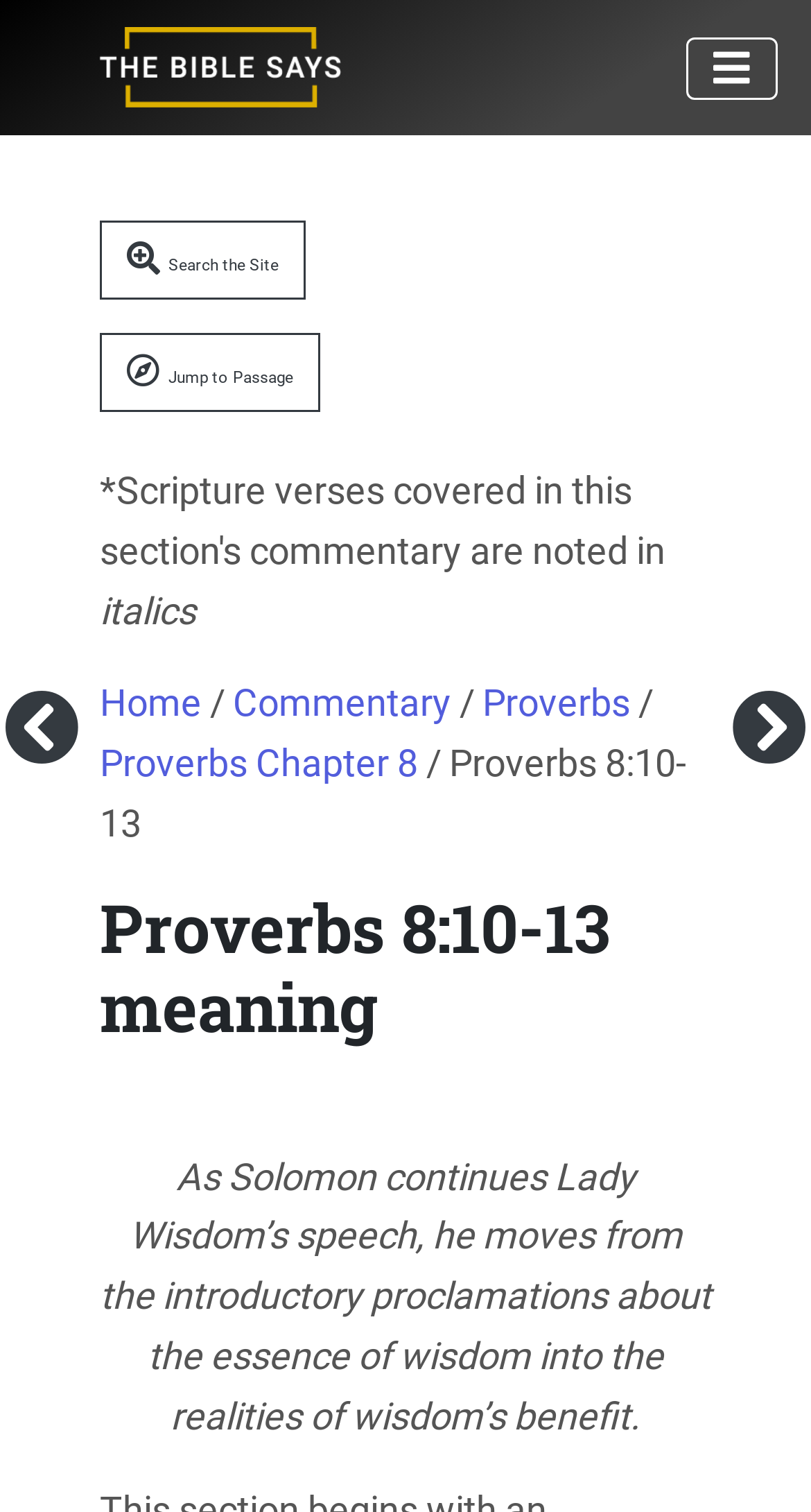Find the bounding box coordinates of the clickable area that will achieve the following instruction: "Toggle navigation".

[0.846, 0.024, 0.959, 0.065]